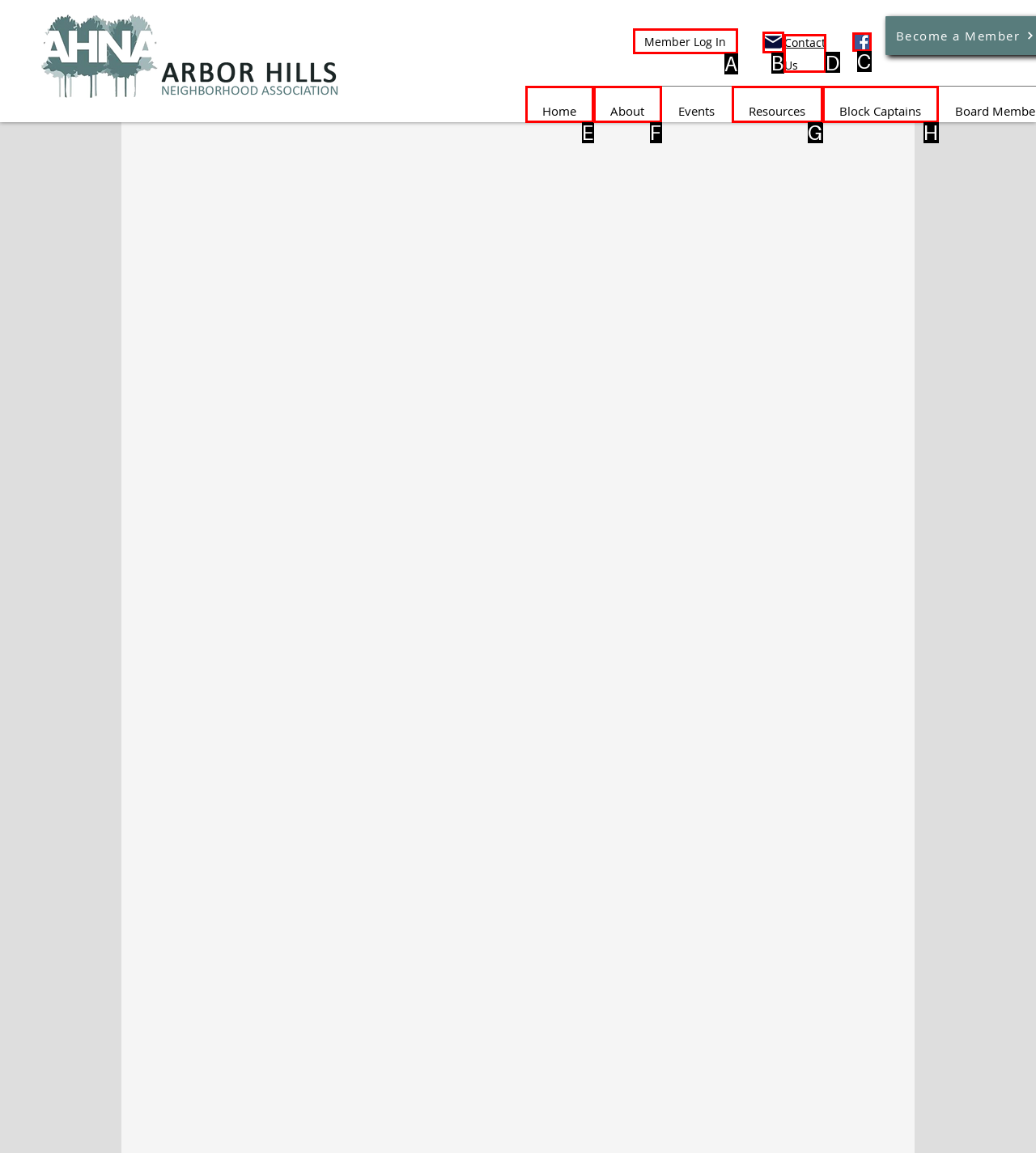Identify the appropriate choice to fulfill this task: Go to Contact Us page
Respond with the letter corresponding to the correct option.

D